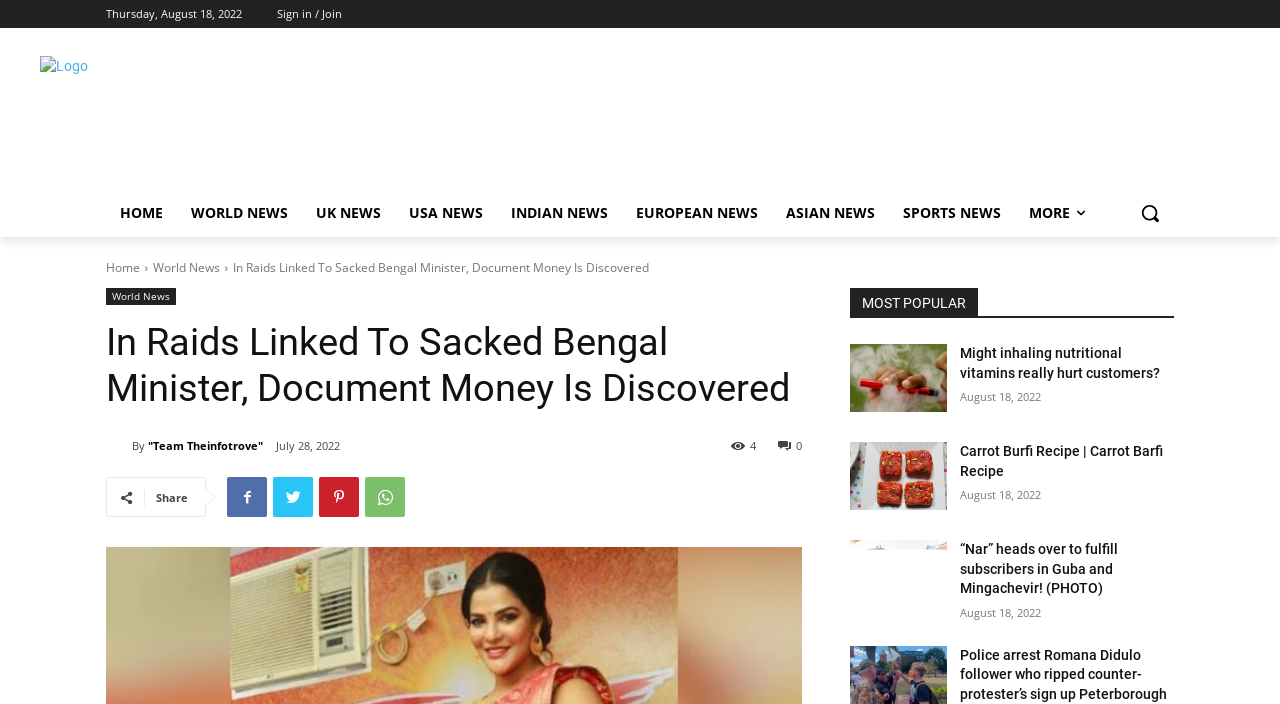Identify the bounding box coordinates of the clickable section necessary to follow the following instruction: "Check the 'MOST POPULAR' section". The coordinates should be presented as four float numbers from 0 to 1, i.e., [left, top, right, bottom].

[0.664, 0.409, 0.917, 0.452]